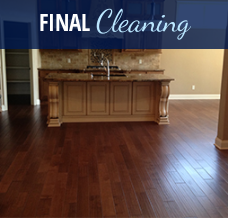What is the focus of the 'FINAL Cleaning' service?
Examine the webpage screenshot and provide an in-depth answer to the question.

The image prominently features the heading 'FINAL Cleaning', highlighting a service focused on post-construction cleanup, emphasizing the importance of thorough cleaning after construction to make the final project shine.